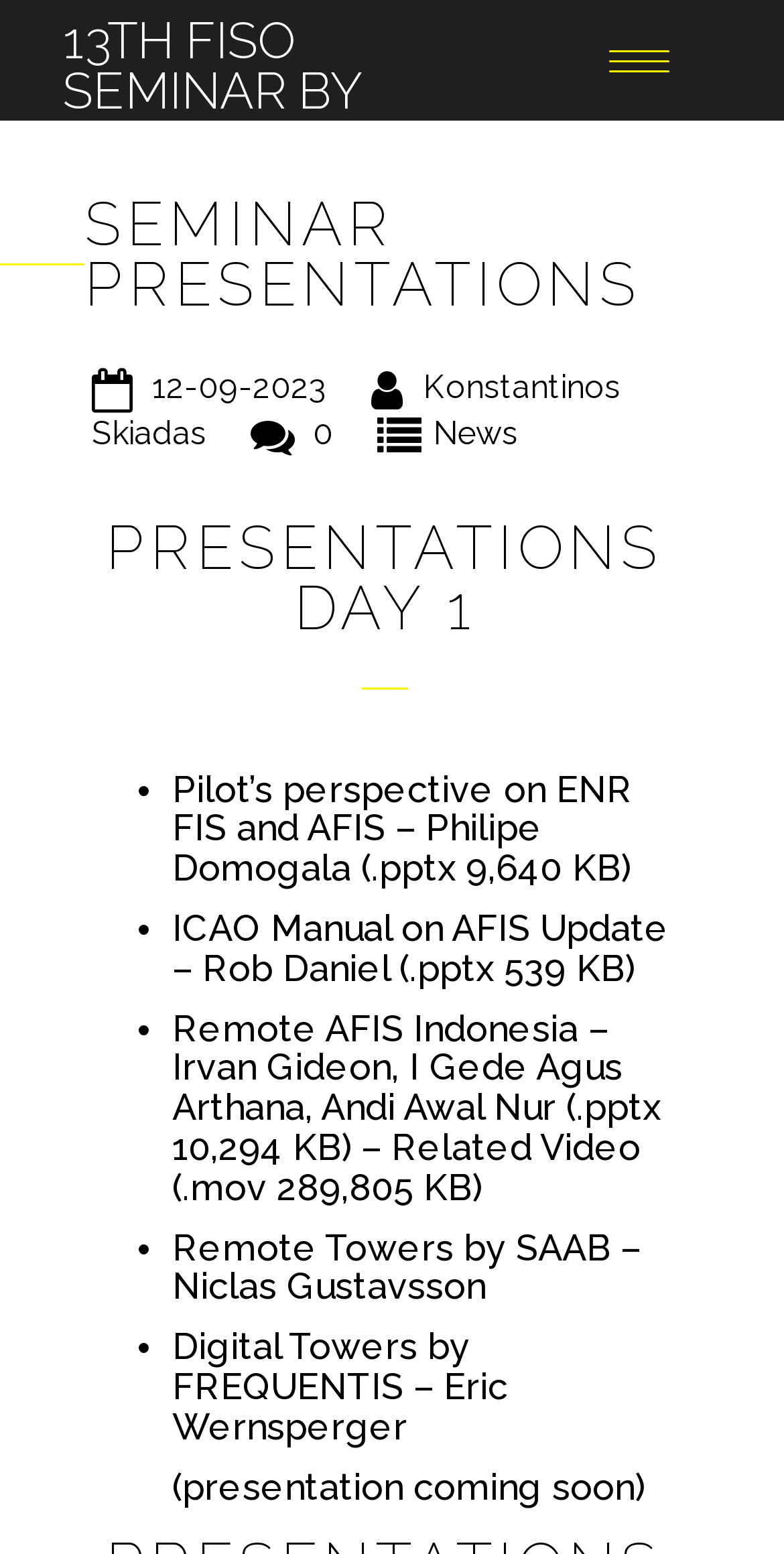Identify the bounding box of the HTML element described as: "Location Updates".

None